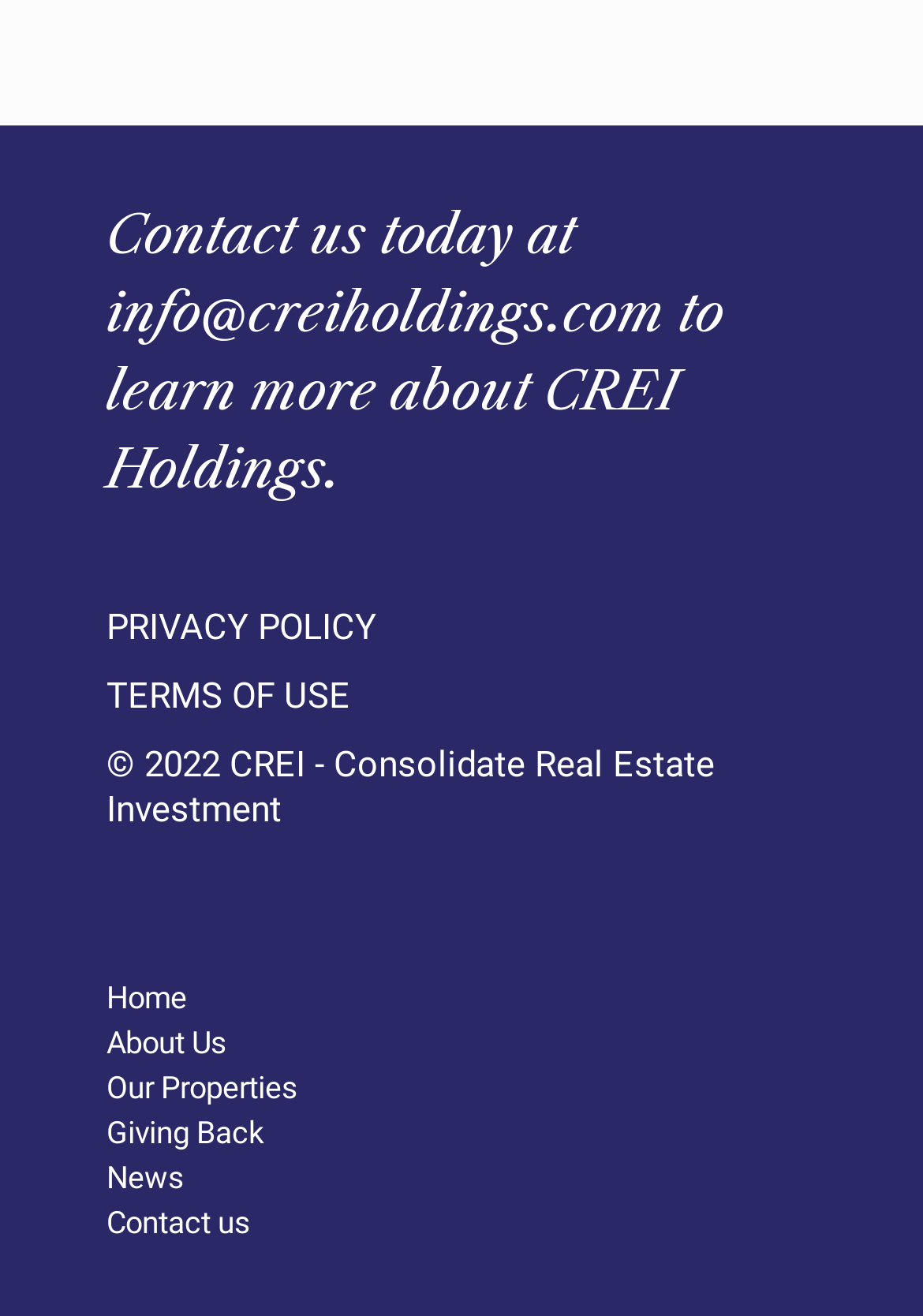Using floating point numbers between 0 and 1, provide the bounding box coordinates in the format (top-left x, top-left y, bottom-right x, bottom-right y). Locate the UI element described here: Contact us

[0.115, 0.915, 0.272, 0.942]